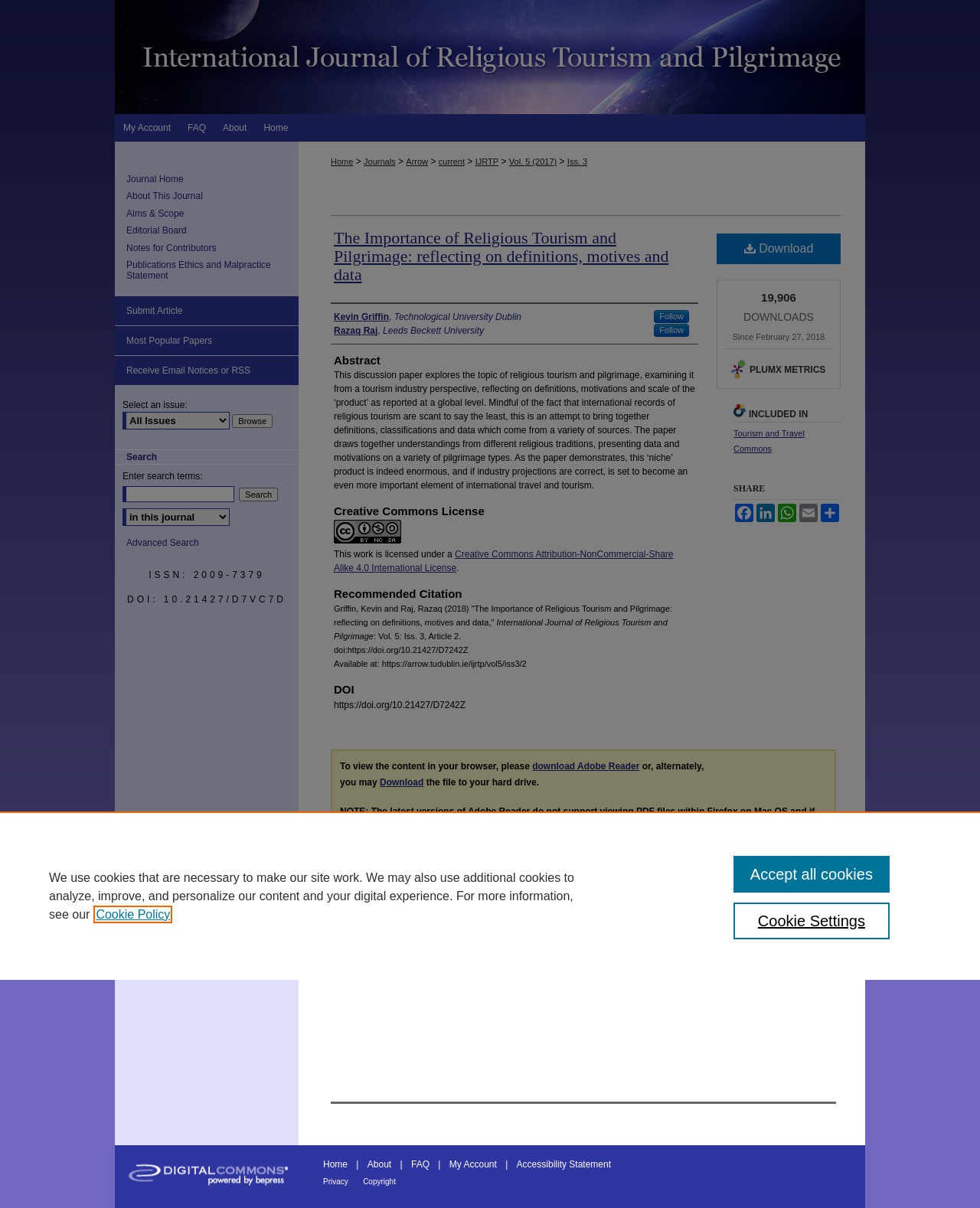What is the journal in which the article is published?
Give a single word or phrase as your answer by examining the image.

International Journal of Religious Tourism and Pilgrimage